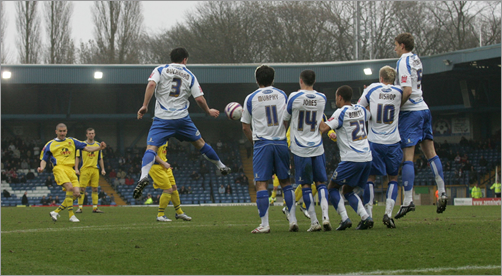Analyze the image and provide a detailed caption.

In an intense moment during the match between Chester City and Grimsby Town, a Chester City player launches into the air to defend against a set piece. The scene captures the tension and energy of a League Two clash, showcasing a group of Chester players lined up to form a defensive wall while a Grimsby Town player, in yellow, prepares to take the free kick. The backdrop of the stadium set in dreary weather highlights the competitive atmosphere, with the crowd eagerly watching as each team strives for an essential point in the fight against relegation. The photo encapsulates the spirit of lower league football, where every moment and every player’s effort counts towards potential glory or defeat.